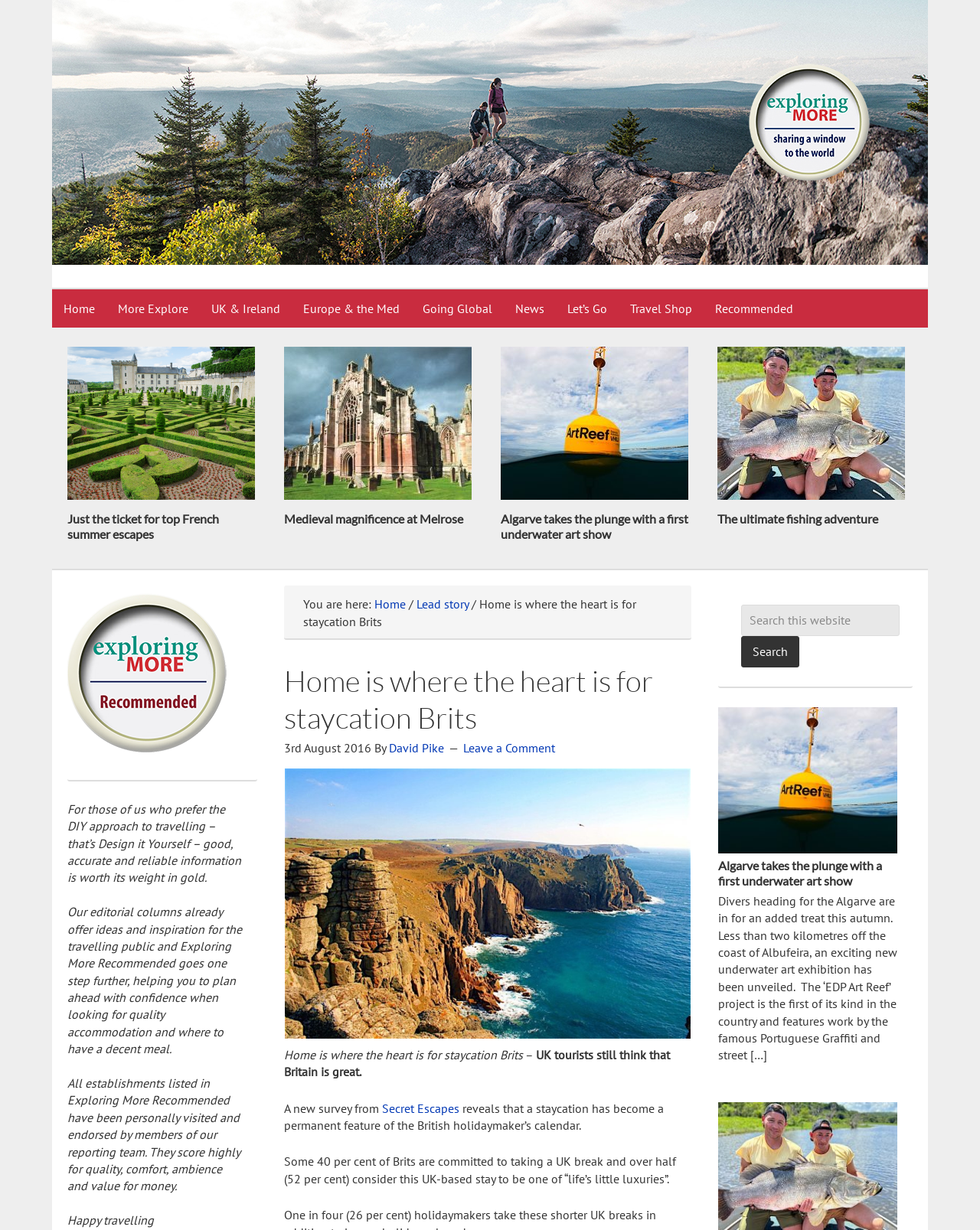Determine the bounding box coordinates of the area to click in order to meet this instruction: "View the 'Recommended' section".

[0.069, 0.483, 0.231, 0.612]